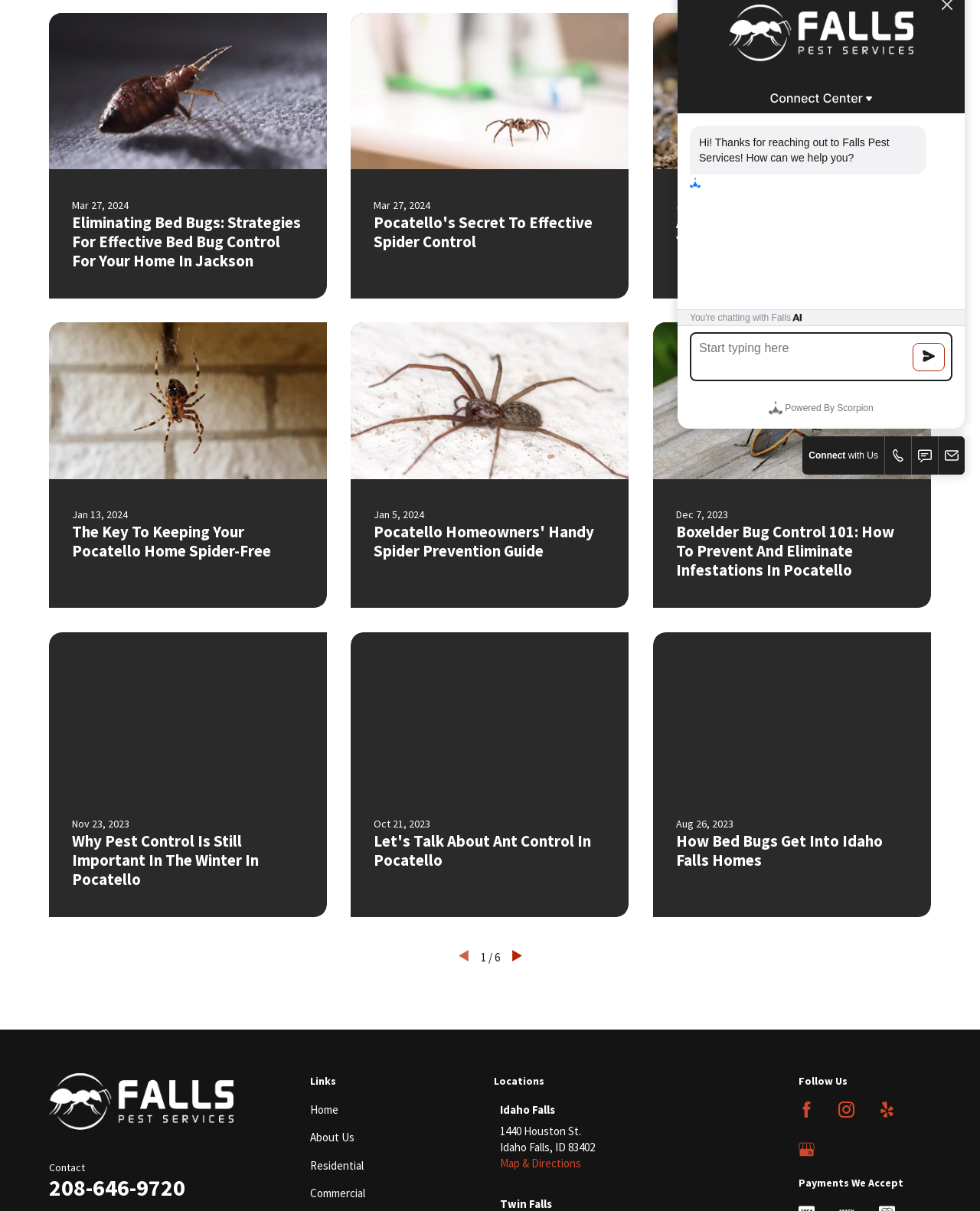Identify the coordinates of the bounding box for the element described below: "aria-label="Instagram" title="Instagram"". Return the coordinates as four float numbers between 0 and 1: [left, top, right, bottom].

[0.856, 0.909, 0.872, 0.923]